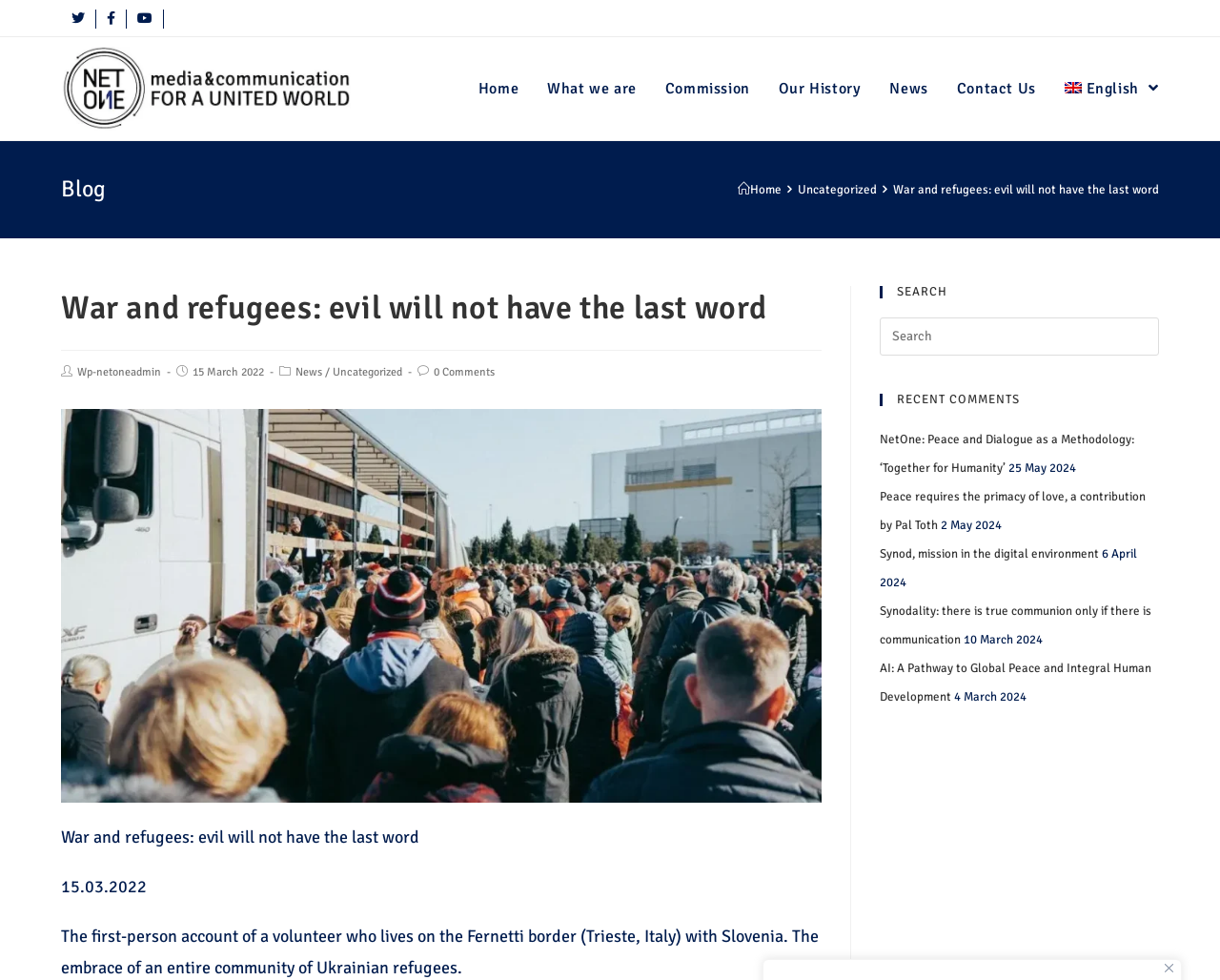Predict the bounding box for the UI component with the following description: "Home".

[0.605, 0.186, 0.641, 0.201]